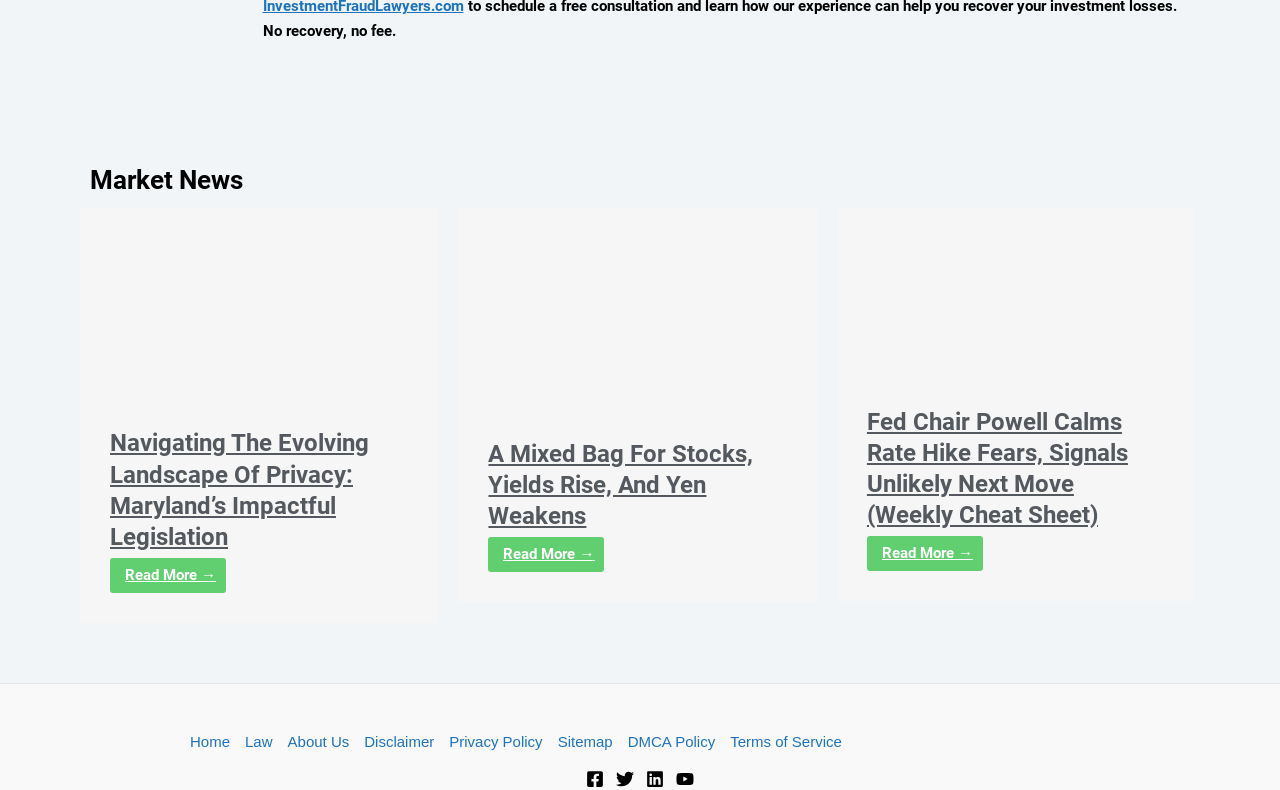Determine the bounding box coordinates for the area that should be clicked to carry out the following instruction: "Read more about Navigating the Evolving Landscape of Privacy: Maryland’s Impactful Legislation".

[0.086, 0.706, 0.177, 0.751]